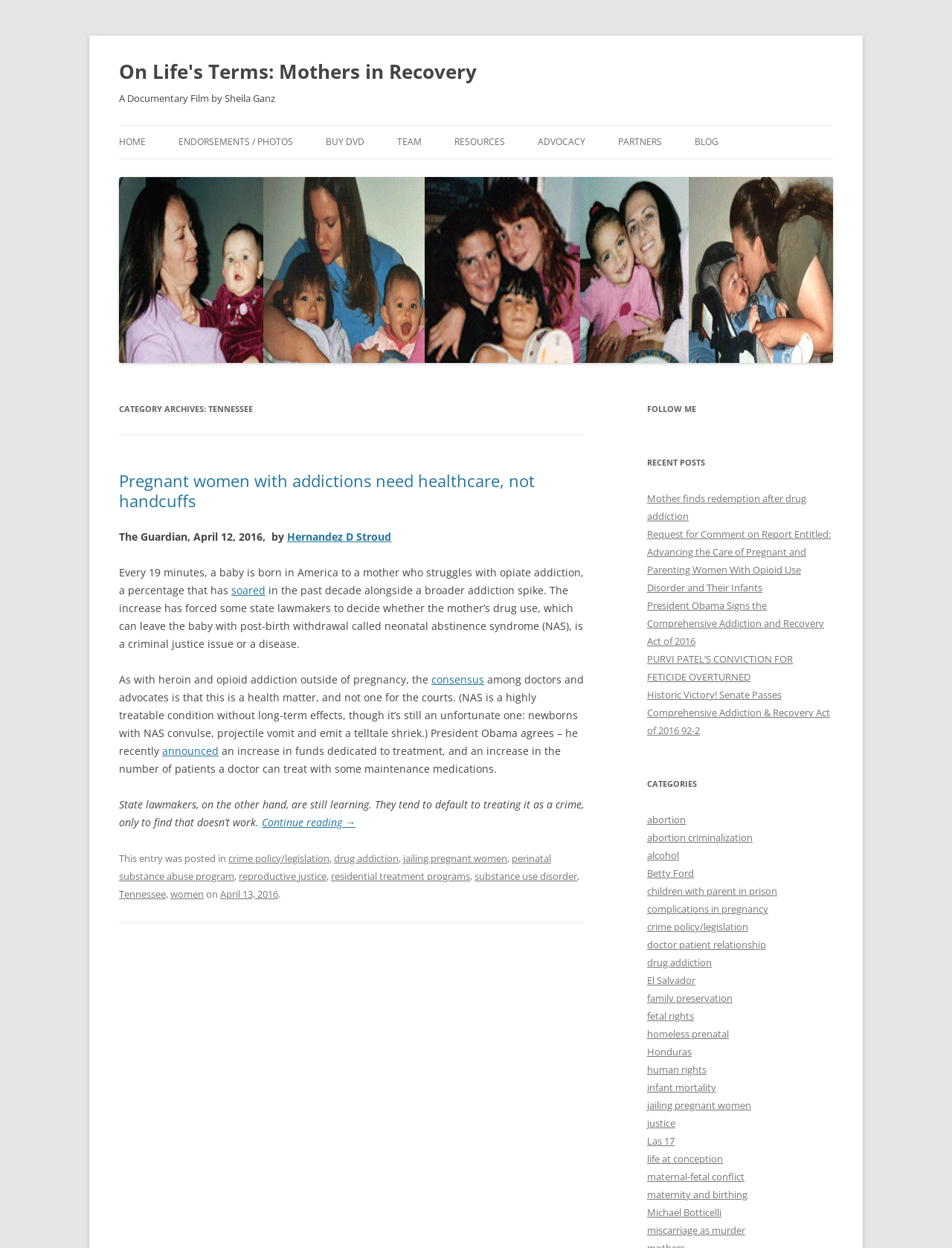What is the topic of the article?
Please respond to the question with a detailed and informative answer.

The topic of the article is about pregnant women with addictions, which is mentioned in the heading element with the text 'Pregnant women with addictions need healthcare, not handcuffs'.